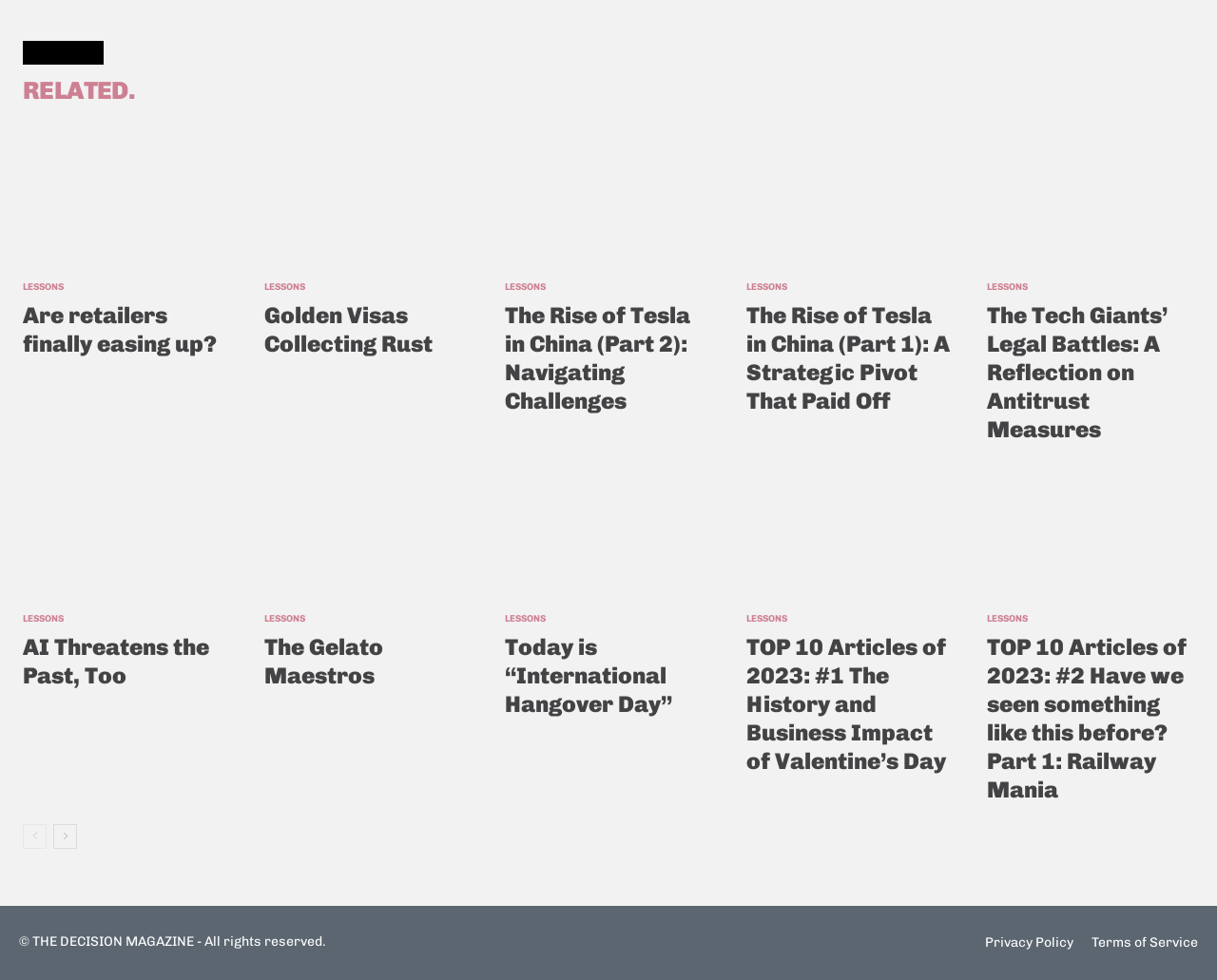Identify the coordinates of the bounding box for the element described below: "Lessons". Return the coordinates as four float numbers between 0 and 1: [left, top, right, bottom].

[0.019, 0.278, 0.052, 0.307]